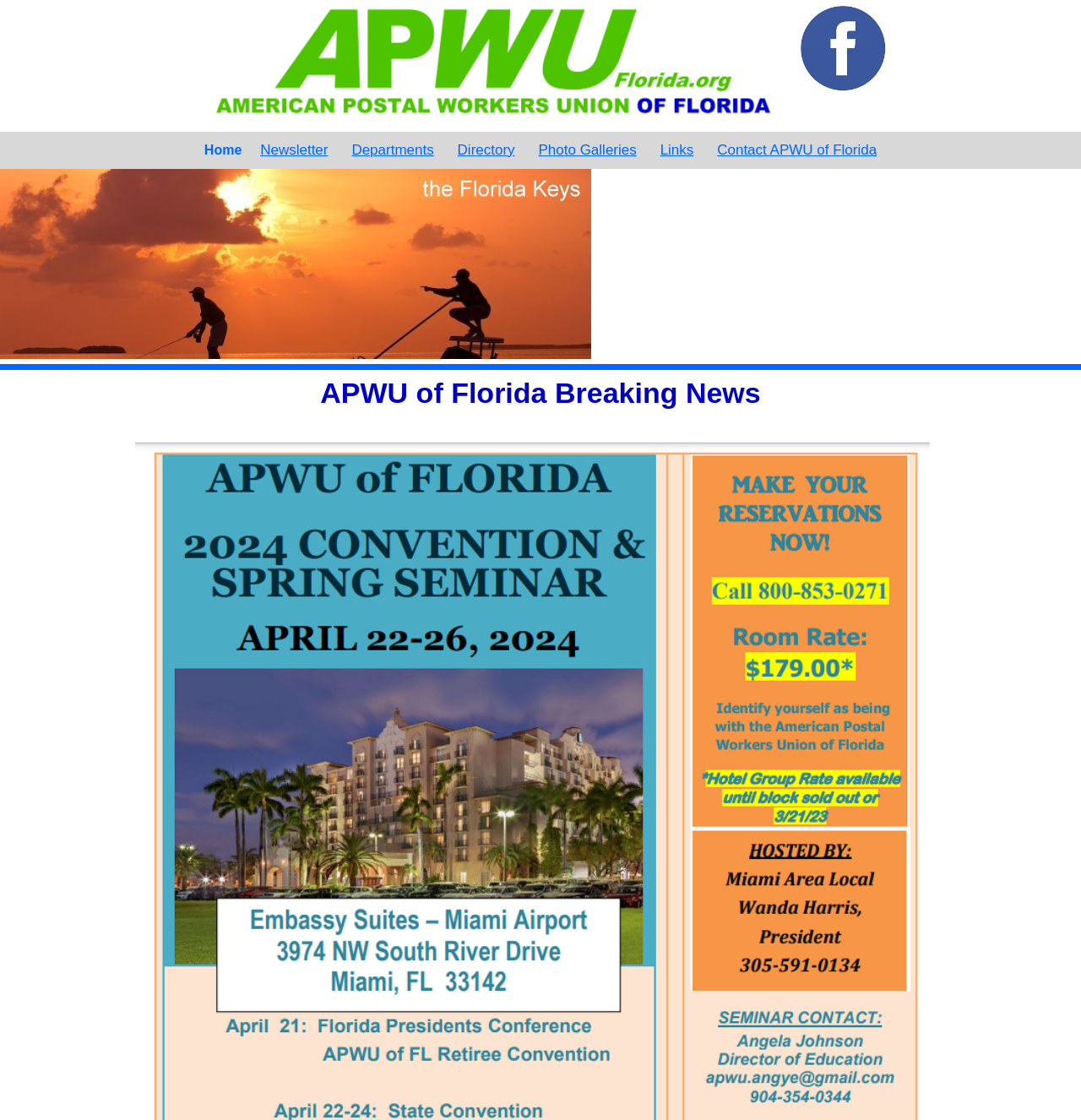Indicate the bounding box coordinates of the element that needs to be clicked to satisfy the following instruction: "View the 2024 Spring Seminar Flyer". The coordinates should be four float numbers between 0 and 1, i.e., [left, top, right, bottom].

[0.121, 0.804, 0.879, 0.822]